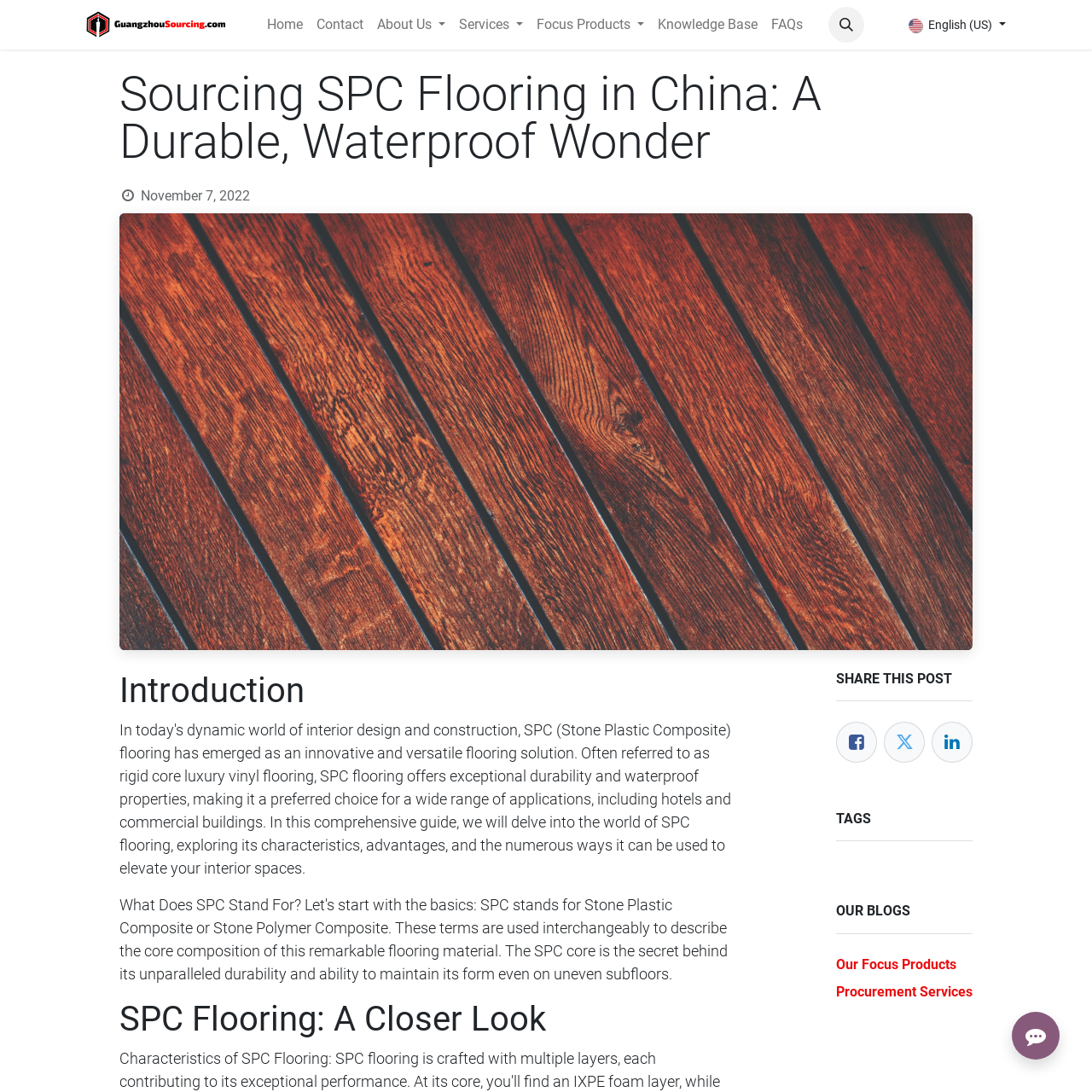Determine the bounding box coordinates of the region that needs to be clicked to achieve the task: "Share this post on Facebook".

[0.766, 0.661, 0.803, 0.699]